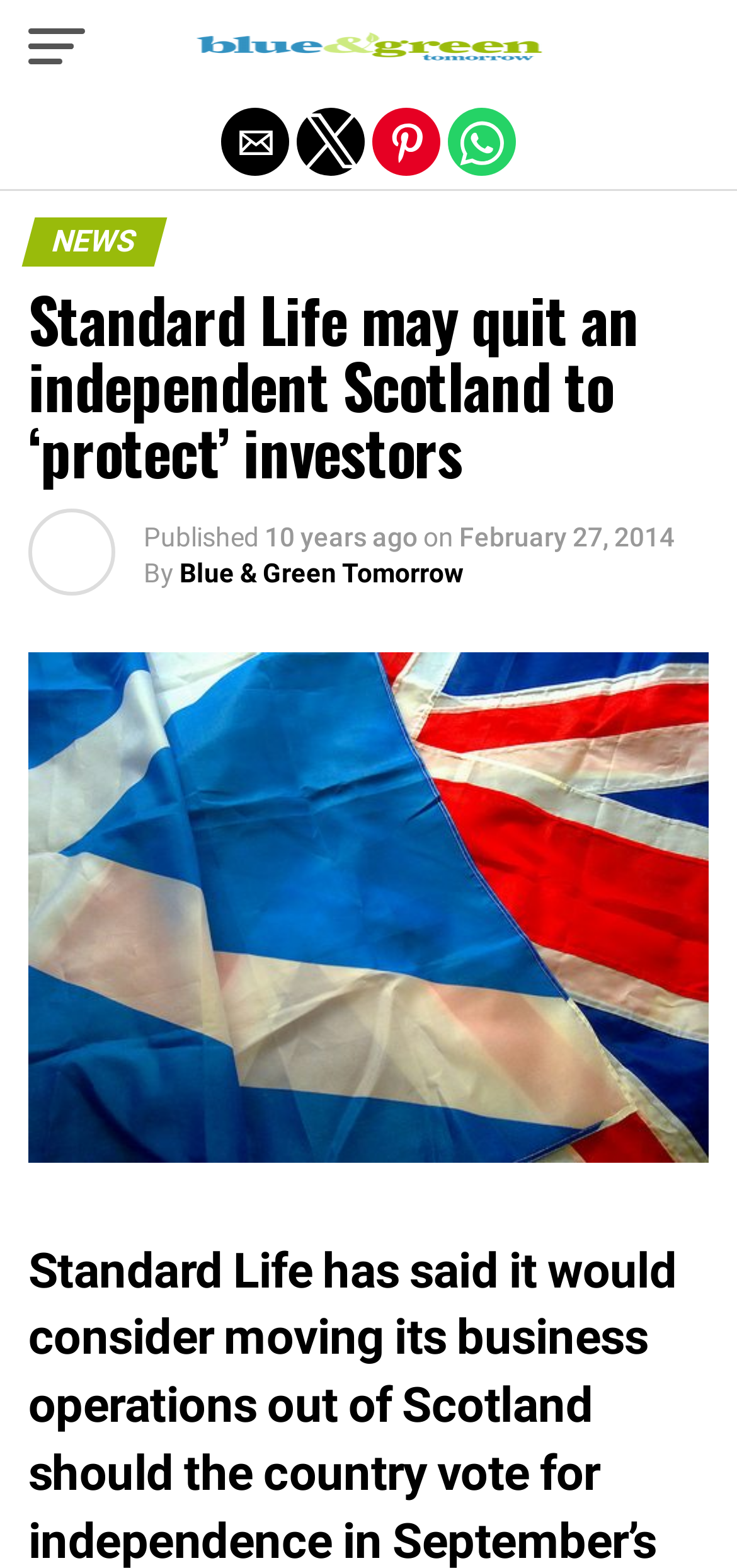Who is the publisher of the article?
Answer the question with a thorough and detailed explanation.

I determined the publisher of the article by looking at the link element 'Blue & Green Tomorrow' which is a sub-element of the HeaderAsNonLandmark element.